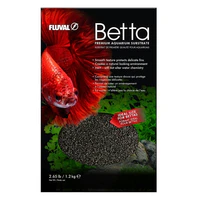What is the primary focus of the substrate?
Based on the image, answer the question with as much detail as possible.

The caption states that the substrate is designed to promote healthy growth and provide a natural habitat for aquatic life, with a focus on maintaining optimal water chemistry, indicating that this is the primary focus of the substrate.